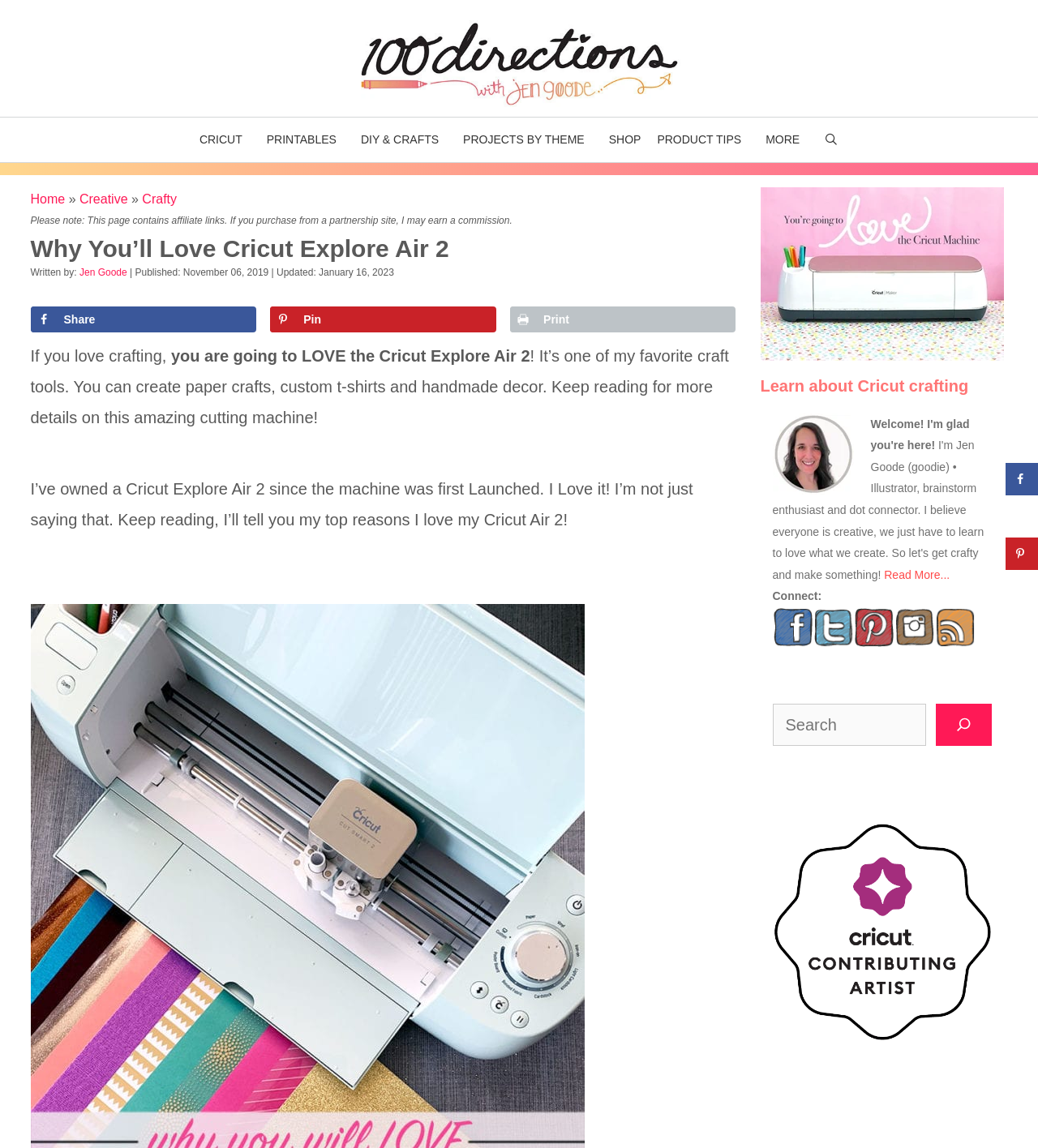Please give a concise answer to this question using a single word or phrase: 
What is the purpose of the 'Save to Pinterest' button?

To save the webpage to Pinterest